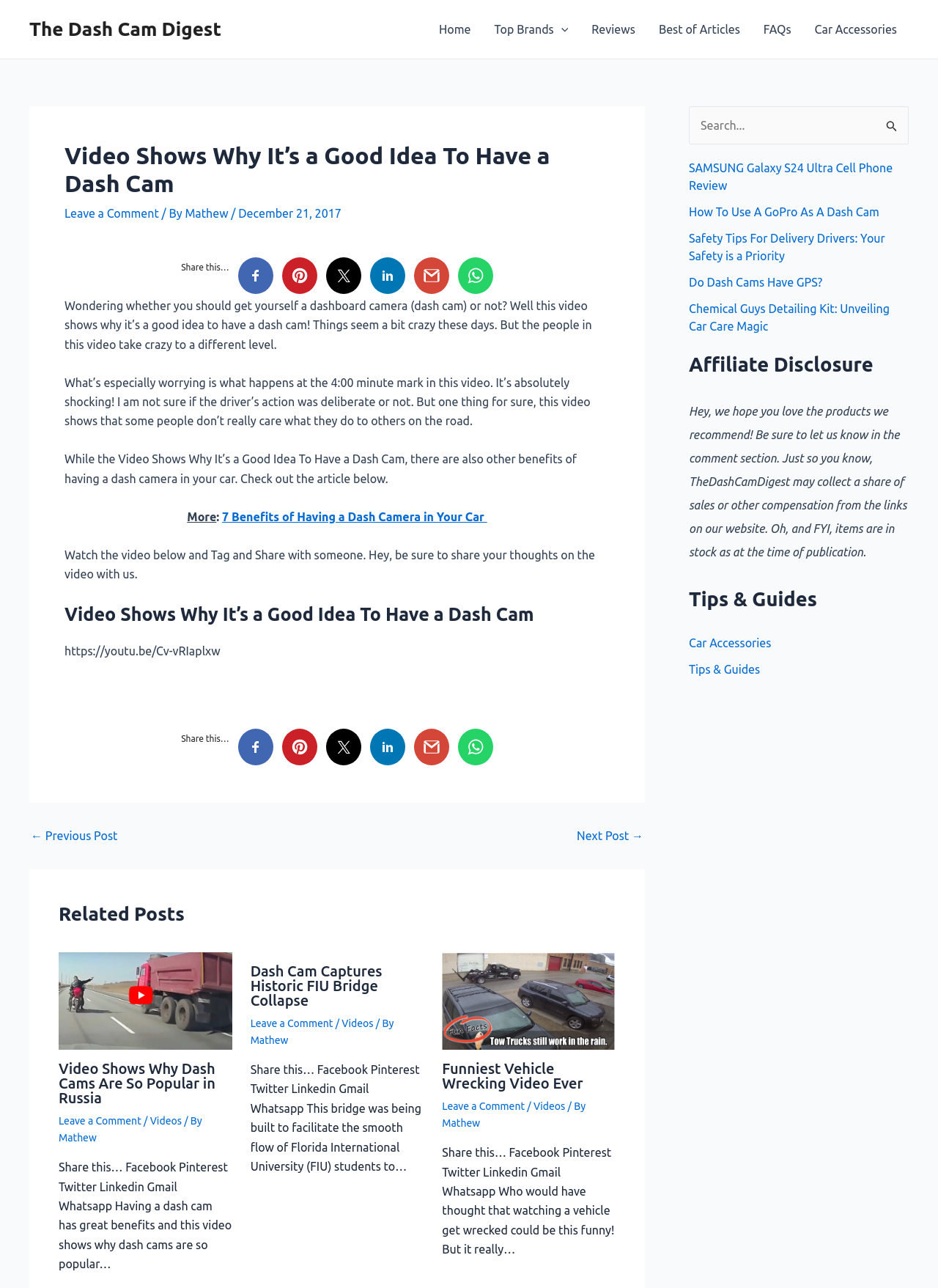Locate the bounding box coordinates of the clickable area to execute the instruction: "Share this on Facebook". Provide the coordinates as four float numbers between 0 and 1, represented as [left, top, right, bottom].

[0.263, 0.207, 0.282, 0.221]